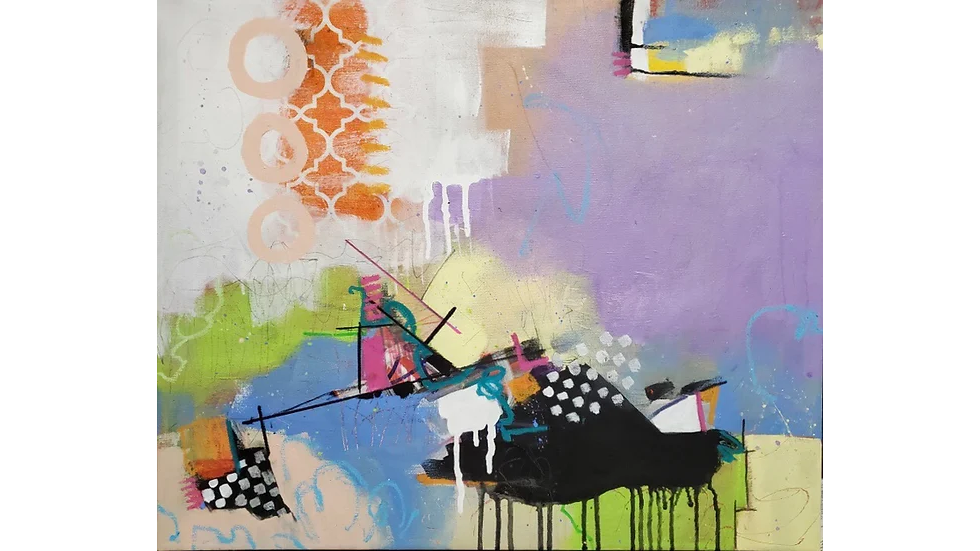Elaborate on all the features and components visible in the image.

The image showcases "Concerto in A Major," an engaging piece of abstract art that combines vibrant colors and dynamic shapes. The artwork features a playful mix of textures and patterns, including bold black and white polka dots set against a colorful background of purples, greens, and oranges.  Drips and splashes of paint add movement and energy, inviting viewers to explore its spontaneous composition. This canvas, measuring 24” by 20” by 1.5”, is finished with a gloss varnish for protection, making it a striking addition to any art collection. The piece captures the essence of creativity, illustrating how art can emerge organically, celebrating both color and form.